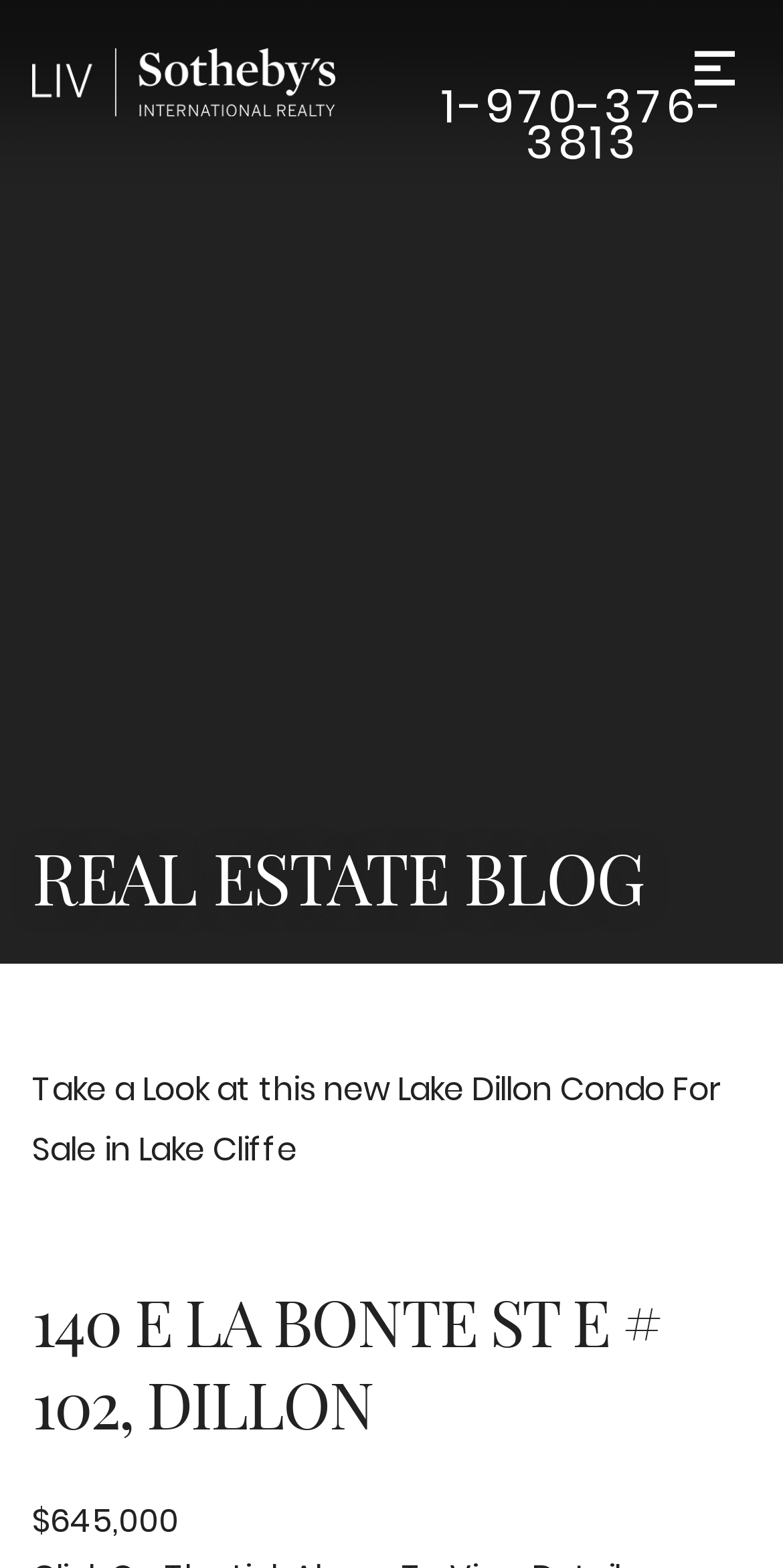What type of content is available on the webpage?
Could you please answer the question thoroughly and with as much detail as possible?

I found a heading with the text 'REAL ESTATE BLOG', indicating that the webpage contains blog content related to real estate.